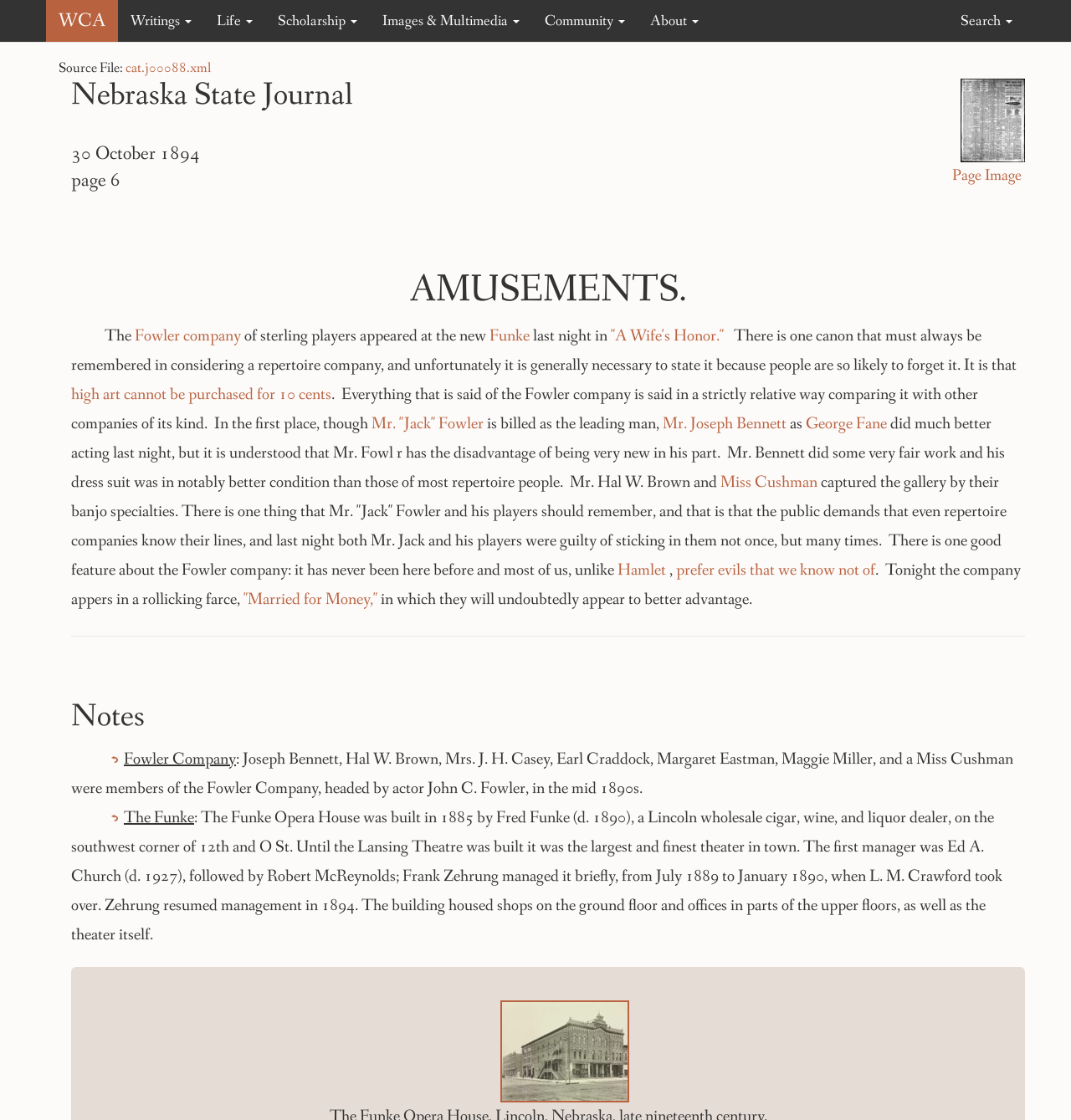Please determine the bounding box coordinates of the element's region to click in order to carry out the following instruction: "View the 'Page Image'". The coordinates should be four float numbers between 0 and 1, i.e., [left, top, right, bottom].

[0.897, 0.07, 0.957, 0.17]